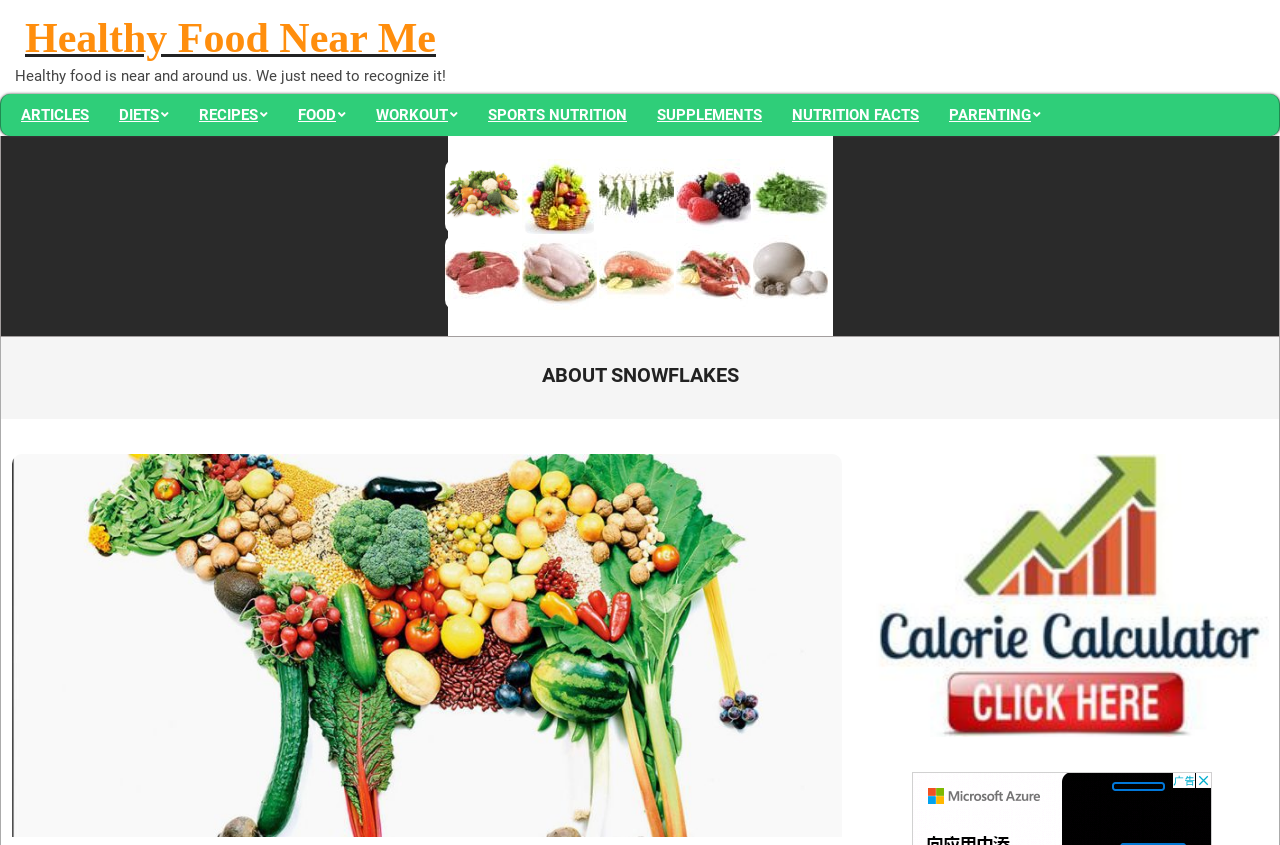Determine the bounding box coordinates of the section I need to click to execute the following instruction: "Click on Healthy Food Near Me". Provide the coordinates as four float numbers between 0 and 1, i.e., [left, top, right, bottom].

[0.02, 0.025, 0.341, 0.071]